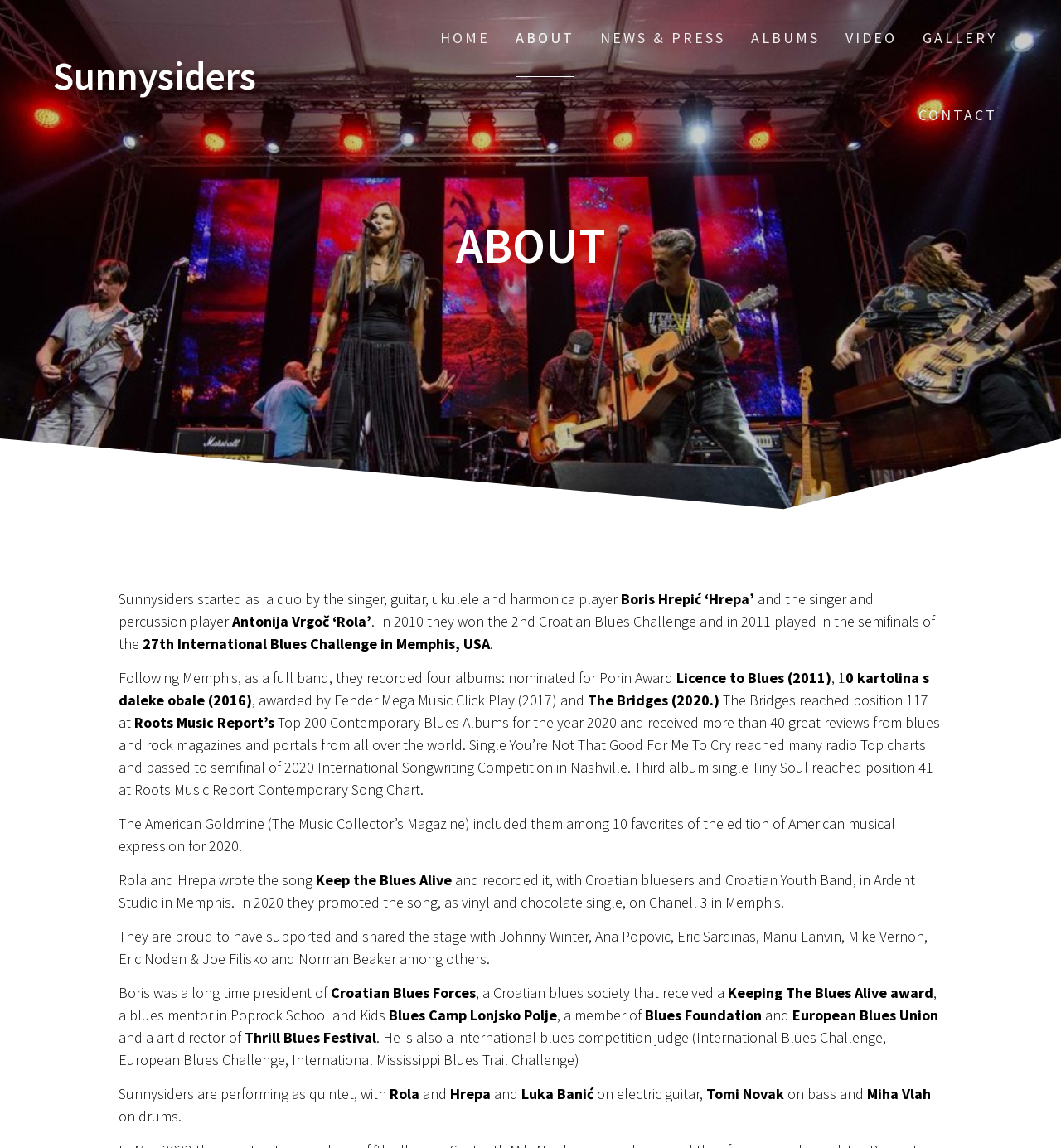Locate the bounding box coordinates of the element that should be clicked to fulfill the instruction: "Click on NEWS & PRESS".

[0.565, 0.0, 0.683, 0.066]